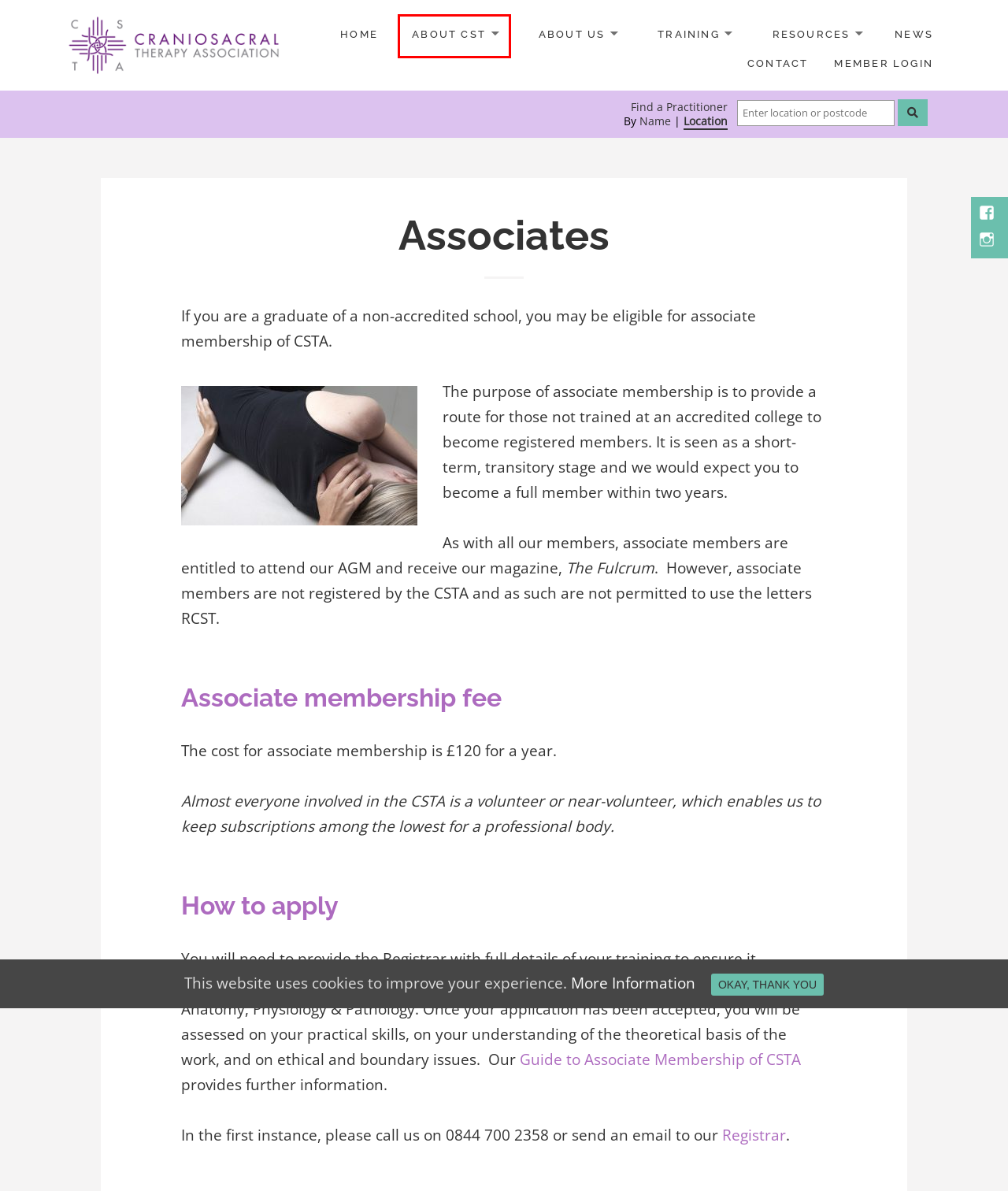Look at the screenshot of a webpage that includes a red bounding box around a UI element. Select the most appropriate webpage description that matches the page seen after clicking the highlighted element. Here are the candidates:
A. About CST – The Craniosacral Therapy Association
B. Cookie Notice – The Craniosacral Therapy Association
C. Resources – The Craniosacral Therapy Association
D. Training – The Craniosacral Therapy Association
E. News – The Craniosacral Therapy Association
F. About Us – The Craniosacral Therapy Association
G. Contact – The Craniosacral Therapy Association
H. CSTA Membership Account - Login

A